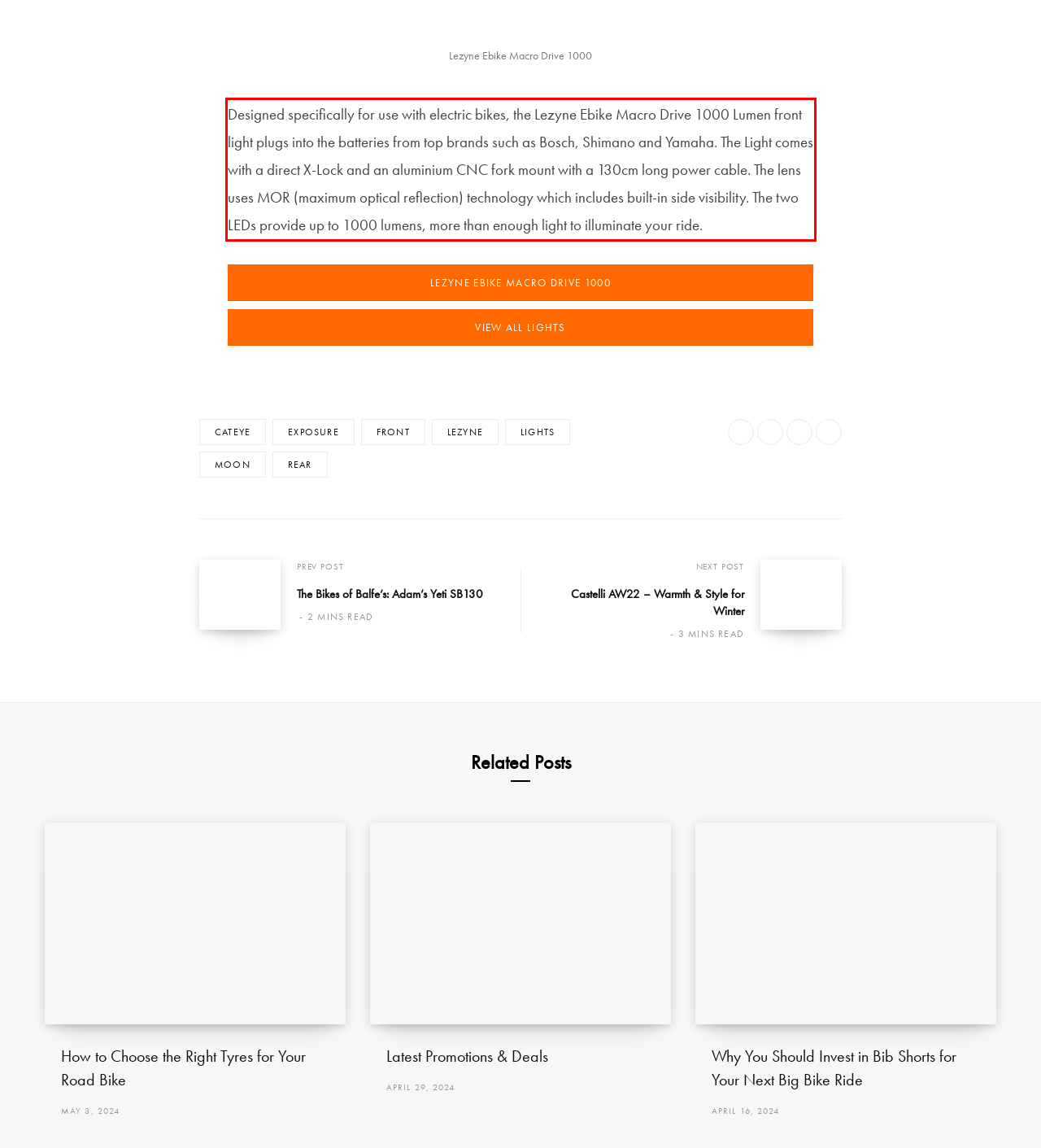You are given a screenshot of a webpage with a UI element highlighted by a red bounding box. Please perform OCR on the text content within this red bounding box.

Designed specifically for use with electric bikes, the Lezyne Ebike Macro Drive 1000 Lumen front light plugs into the batteries from top brands such as Bosch, Shimano and Yamaha. The Light comes with a direct X-Lock and an aluminium CNC fork mount with a 130cm long power cable. The lens uses MOR (maximum optical reflection) technology which includes built-in side visibility. The two LEDs provide up to 1000 lumens, more than enough light to illuminate your ride.